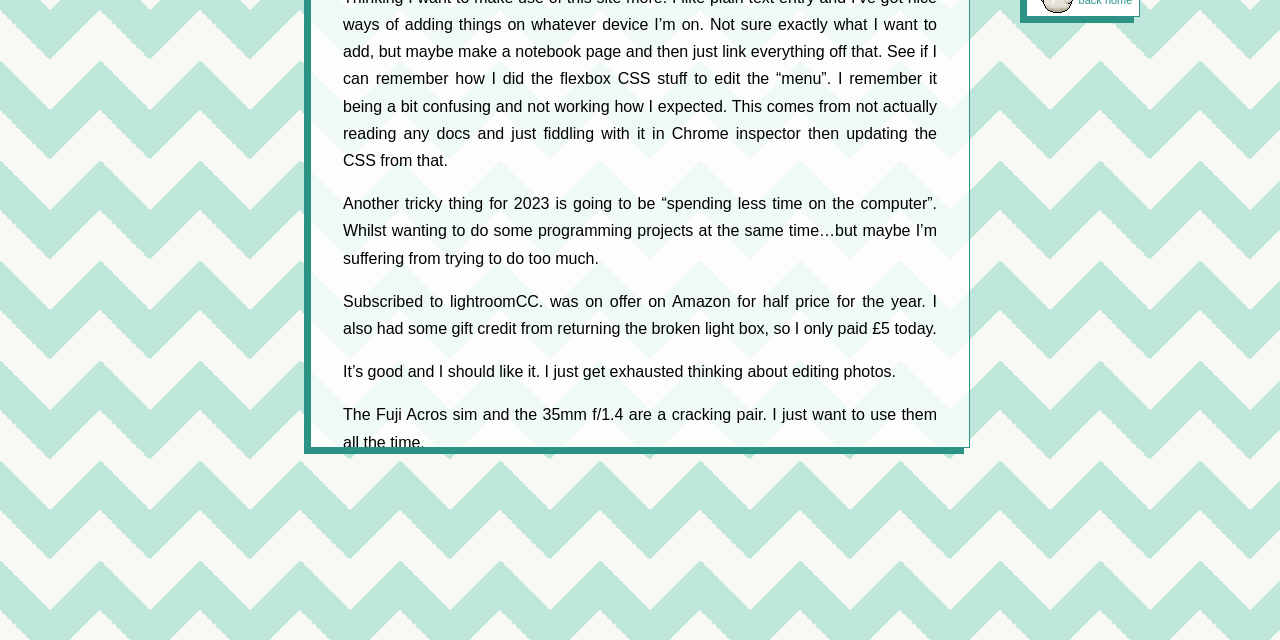Locate the bounding box of the UI element described by: "All Posts »" in the given webpage screenshot.

None